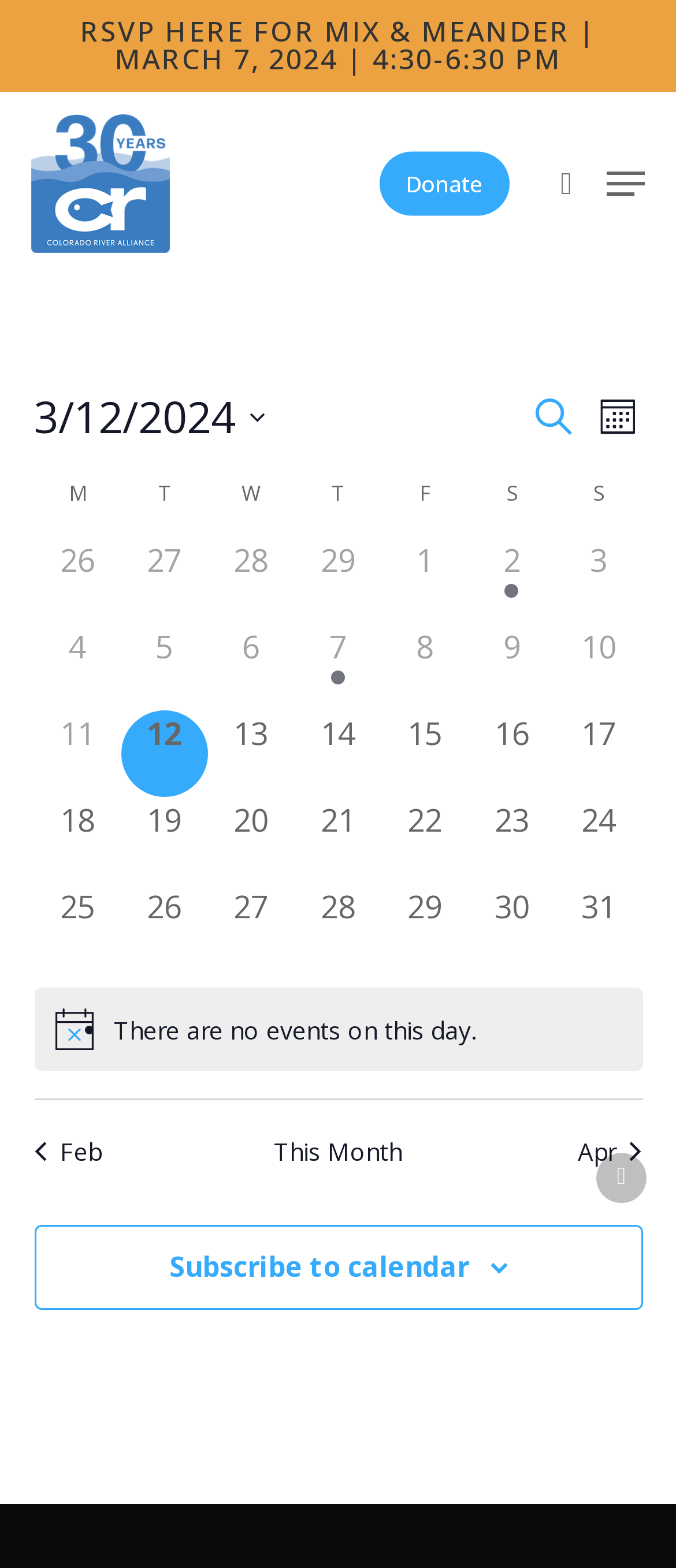Provide a one-word or one-phrase answer to the question:
What is the date range of the calendar?

February 26 to March 5